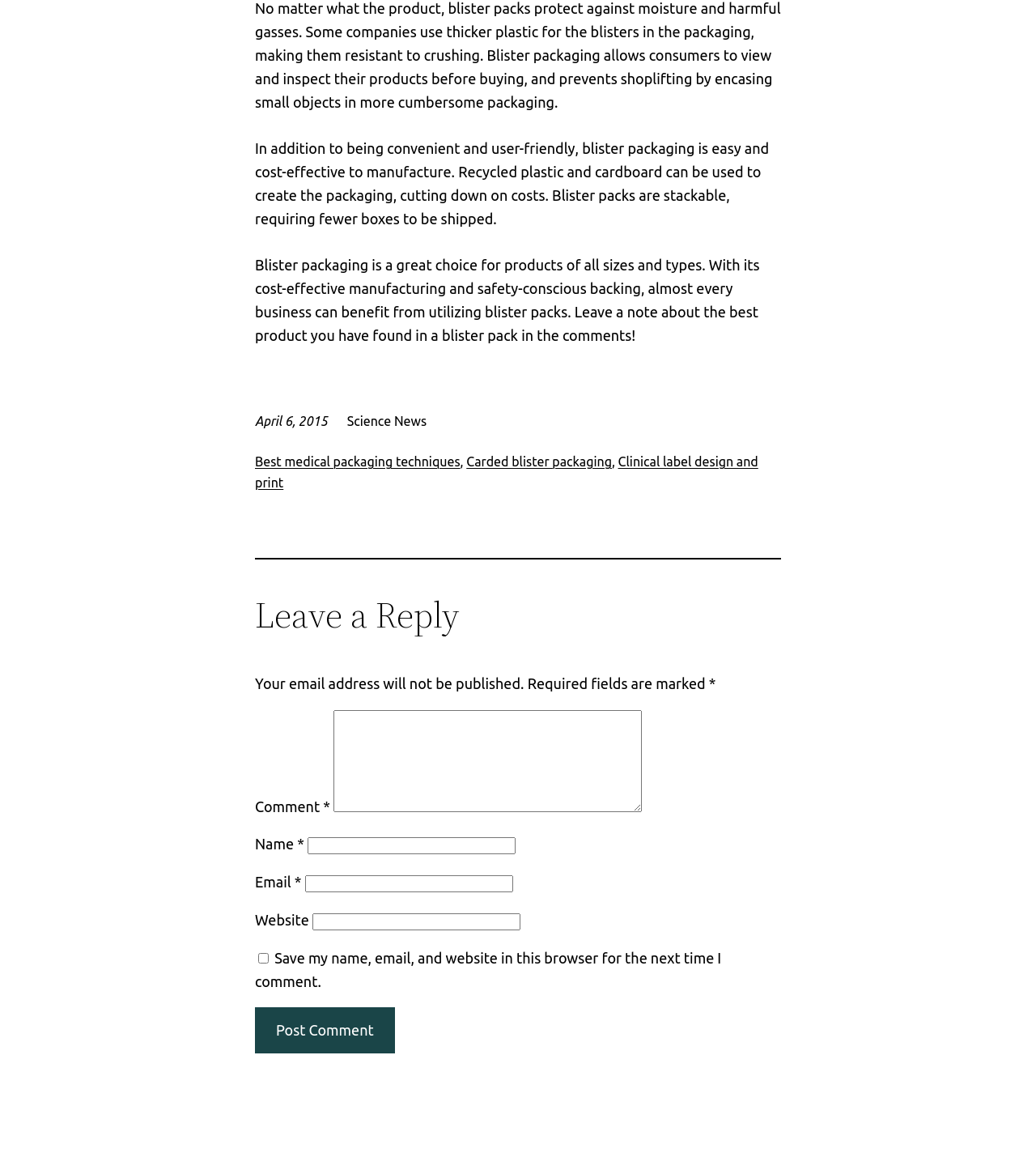Using the element description: "parent_node: Email * aria-describedby="email-notes" name="email"", determine the bounding box coordinates for the specified UI element. The coordinates should be four float numbers between 0 and 1, [left, top, right, bottom].

[0.294, 0.748, 0.495, 0.763]